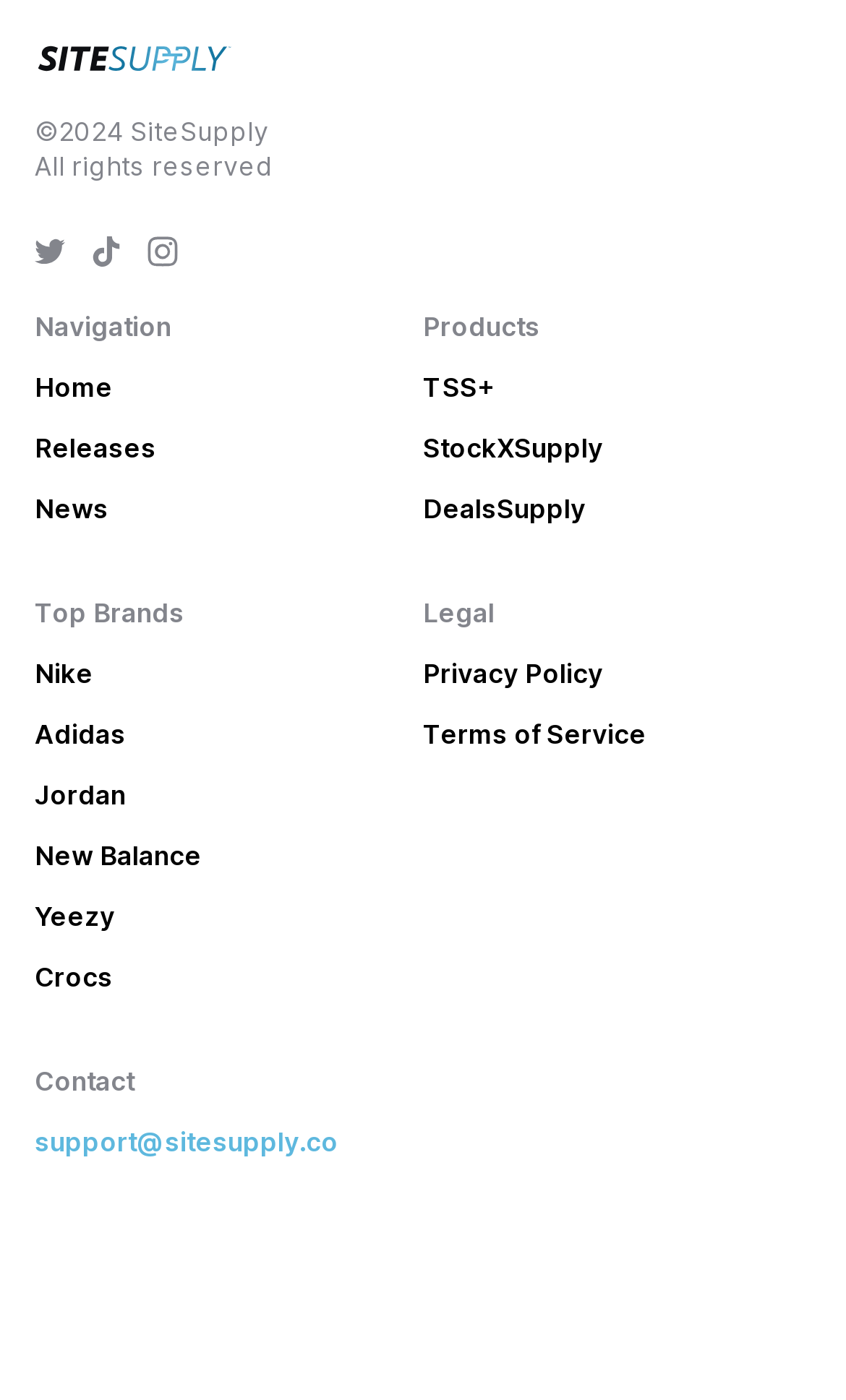Locate the bounding box coordinates of the area that needs to be clicked to fulfill the following instruction: "Contact support". The coordinates should be in the format of four float numbers between 0 and 1, namely [left, top, right, bottom].

[0.041, 0.804, 0.4, 0.827]